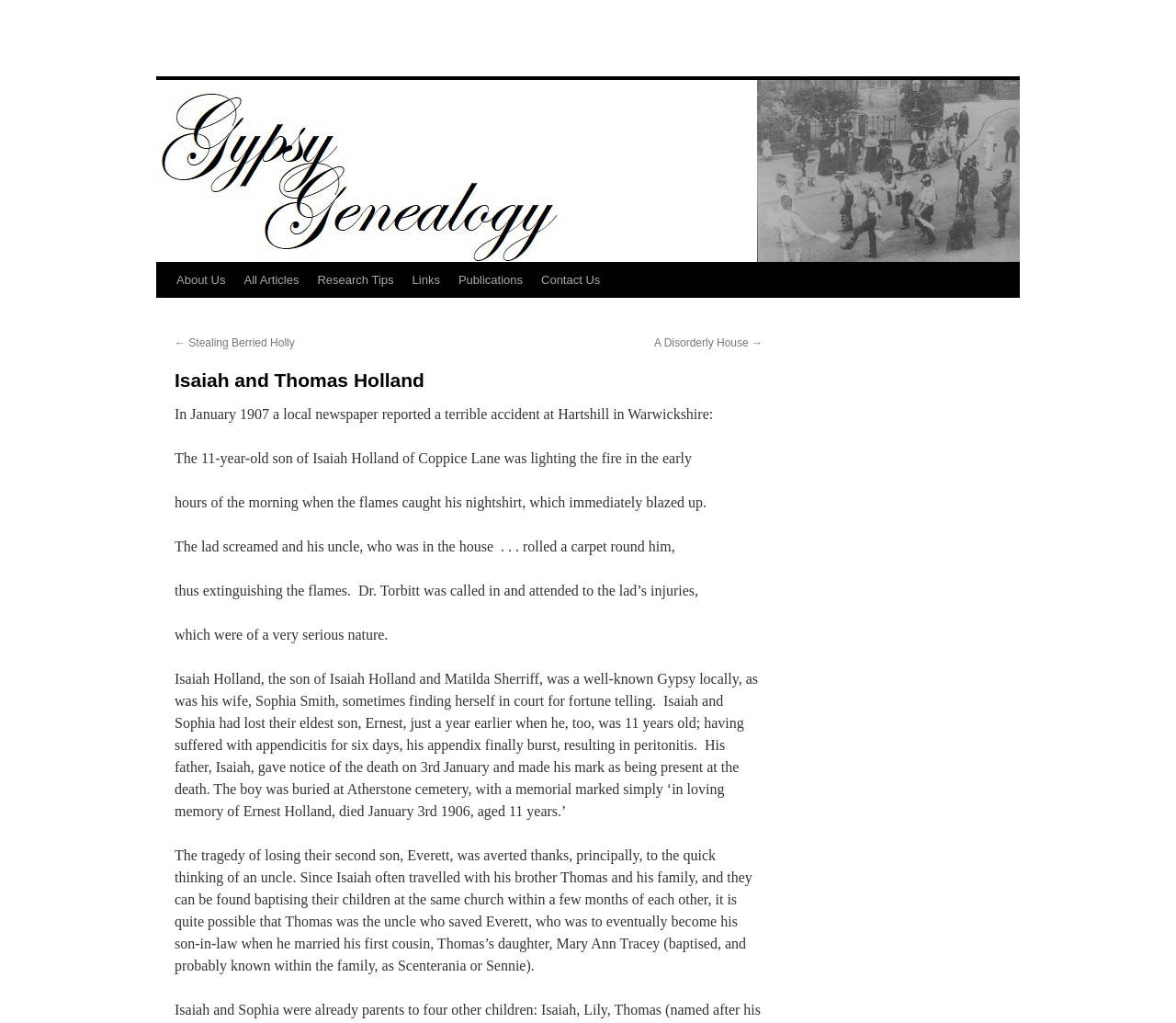How old was Ernest Holland when he died?
Answer the question with just one word or phrase using the image.

11 years old